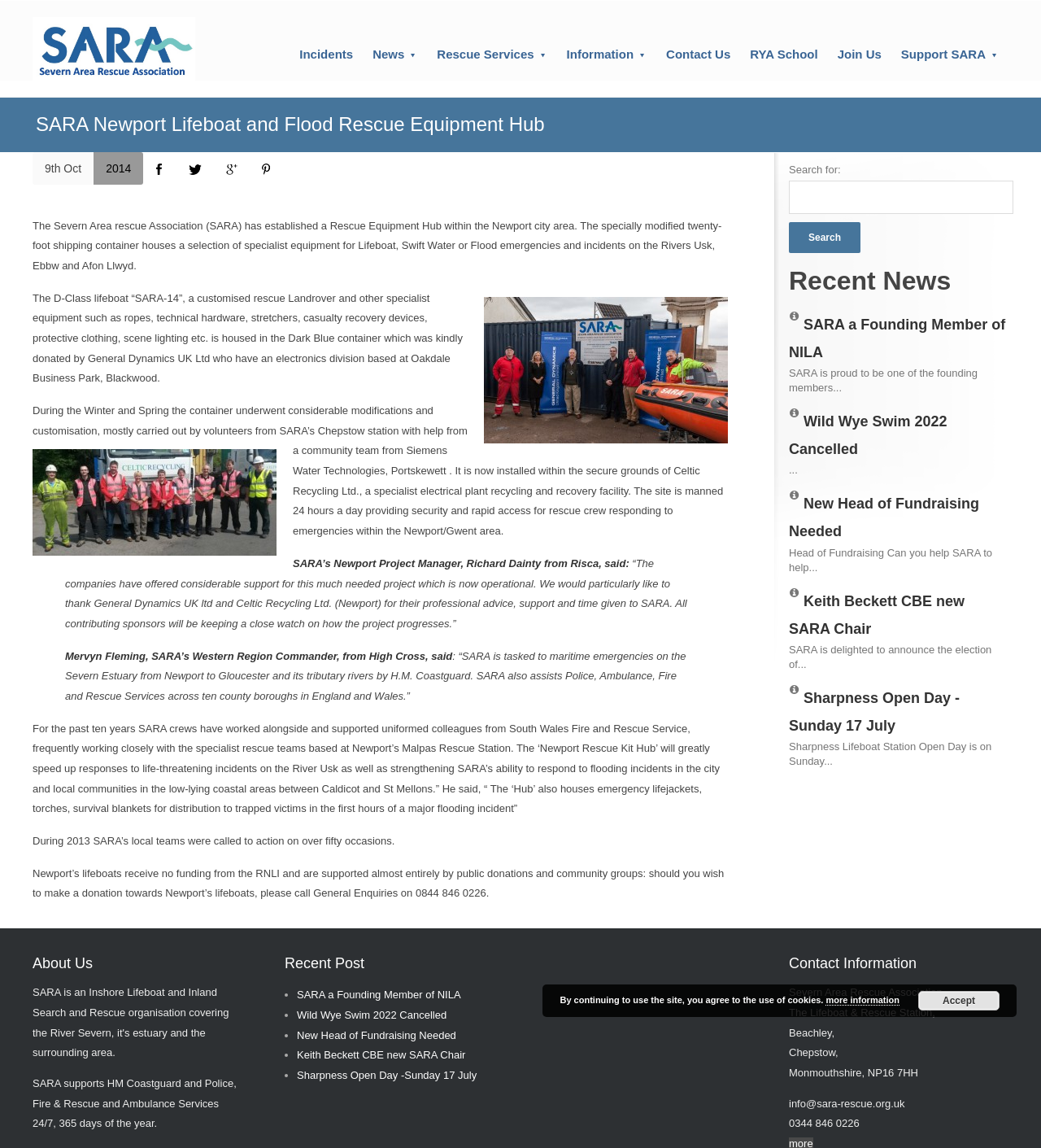Produce an elaborate caption capturing the essence of the webpage.

The webpage is about the Severn Area Rescue Association (SARA), a specialist inshore lifeboat and inland search rescue service. At the top of the page, there is a logo and a link to the organization's name. Below that, there are several links to different sections of the website, including "Incidents", "News", "Rescue Services", "Contact Us", "RYA School", "Join Us", and "Support SARA".

The main content of the page is divided into two columns. The left column has a heading that reads "SARA Newport Lifeboat and Flood Rescue Equipment Hub" and contains several paragraphs of text describing the organization's rescue equipment and services. There are also two images, one of a container and another of a person, likely a team member or volunteer.

The right column has a search bar at the top, followed by a section titled "Recent News" with several links to news articles. Below that, there are headings and links to different news stories, including "SARA a Founding Member of NILA", "Wild Wye Swim 2022 Cancelled", "New Head of Fundraising Needed", and "Keith Beckett CBE new SARA Chair".

Further down the page, there is a section titled "About Us" with a brief description of the organization's mission and services. Below that, there is a section titled "Recent Post" with a list of links to recent news articles. Finally, there is a section titled "Contact Information" with the organization's address, email, and phone number.

At the bottom of the page, there is a message about the use of cookies and a button to accept or decline their use.